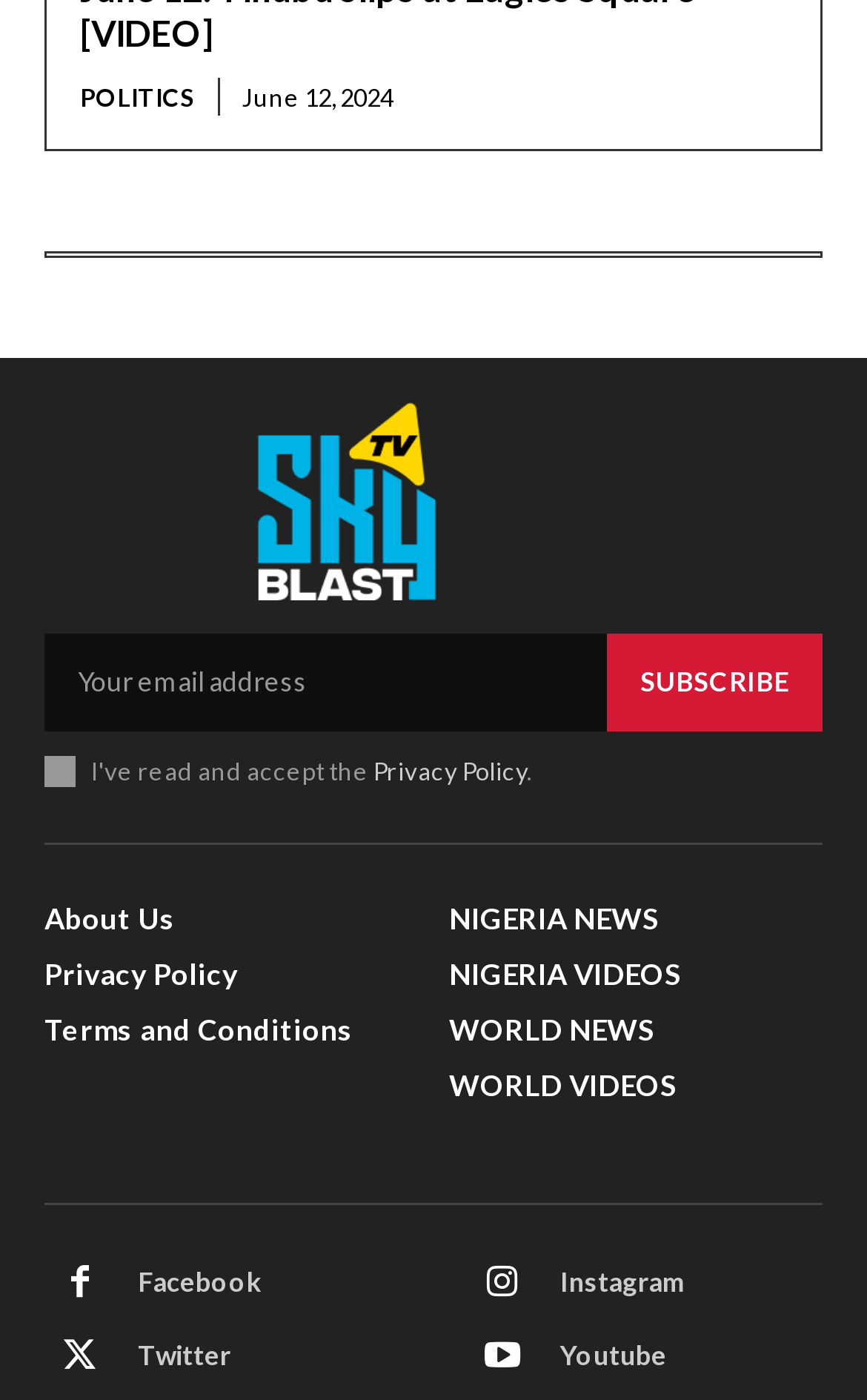What is the date mentioned on the webpage?
Please respond to the question with a detailed and informative answer.

The date is mentioned in the time element with the bounding box coordinates [0.279, 0.058, 0.454, 0.079], which contains the static text 'June 12, 2024'.